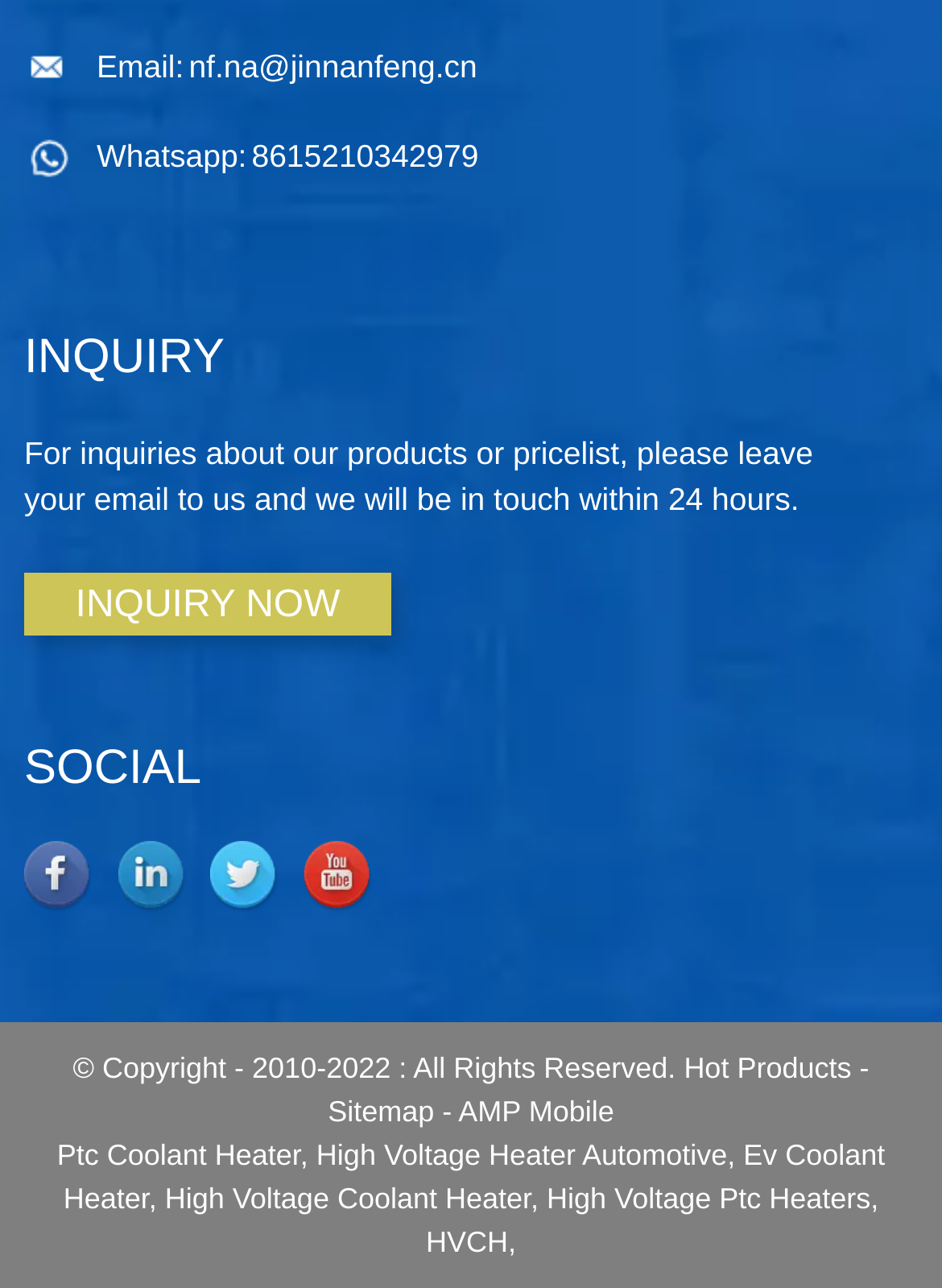Please locate the bounding box coordinates of the element that should be clicked to complete the given instruction: "Contact us".

None